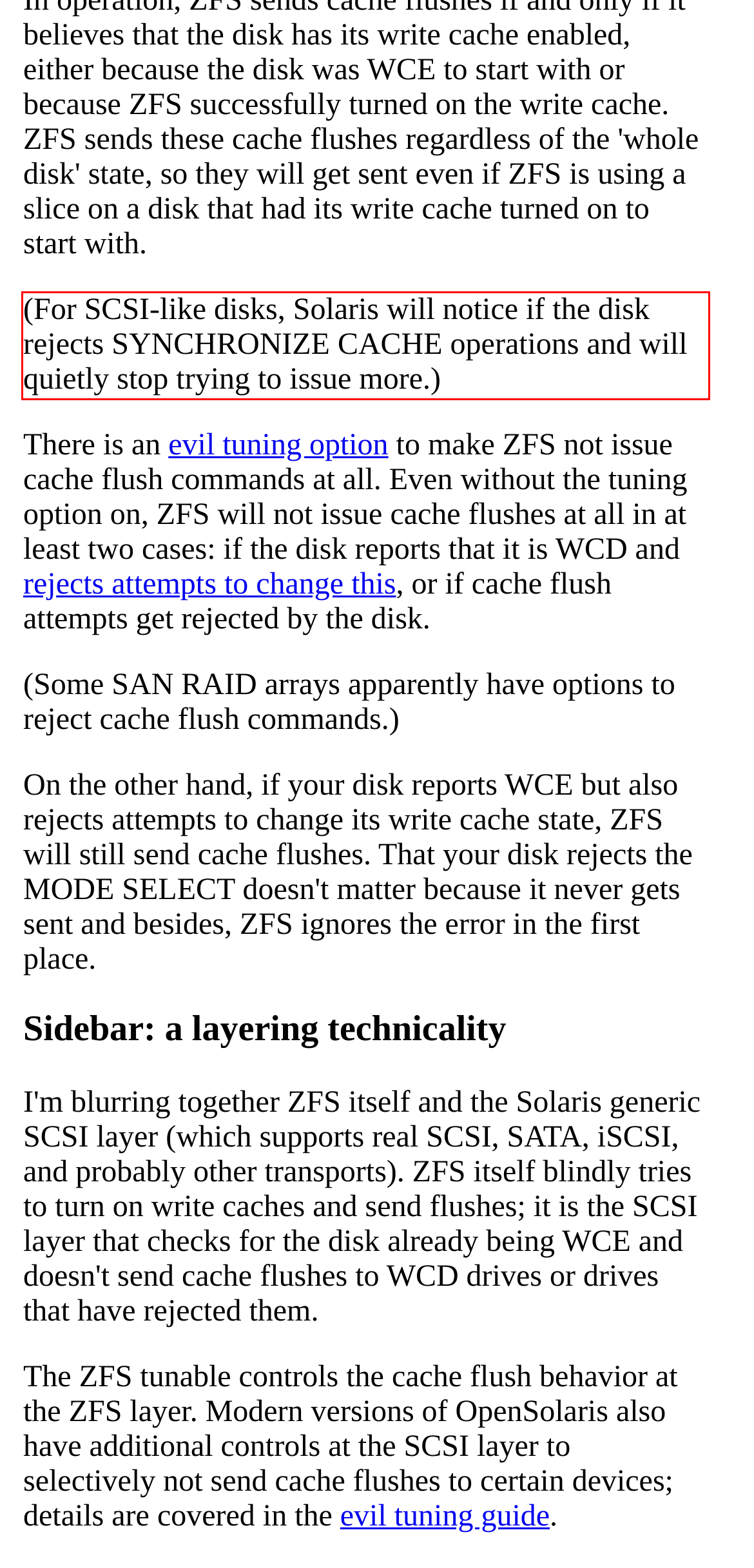Please take the screenshot of the webpage, find the red bounding box, and generate the text content that is within this red bounding box.

(For SCSI-like disks, Solaris will notice if the disk rejects SYNCHRONIZE CACHE operations and will quietly stop trying to issue more.)